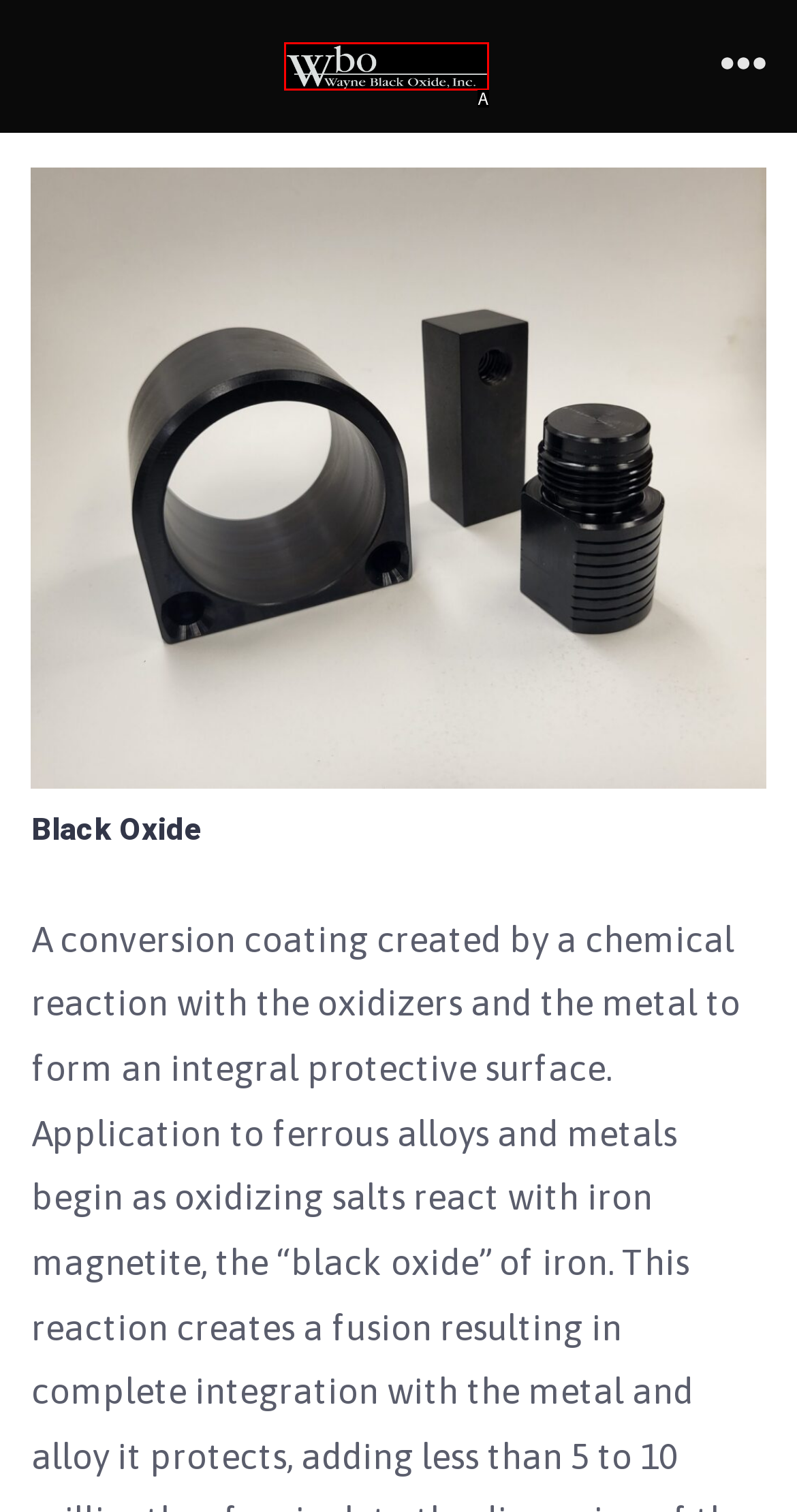Determine the option that aligns with this description: alt="Wayne Black Oxide, Inc."
Reply with the option's letter directly.

A